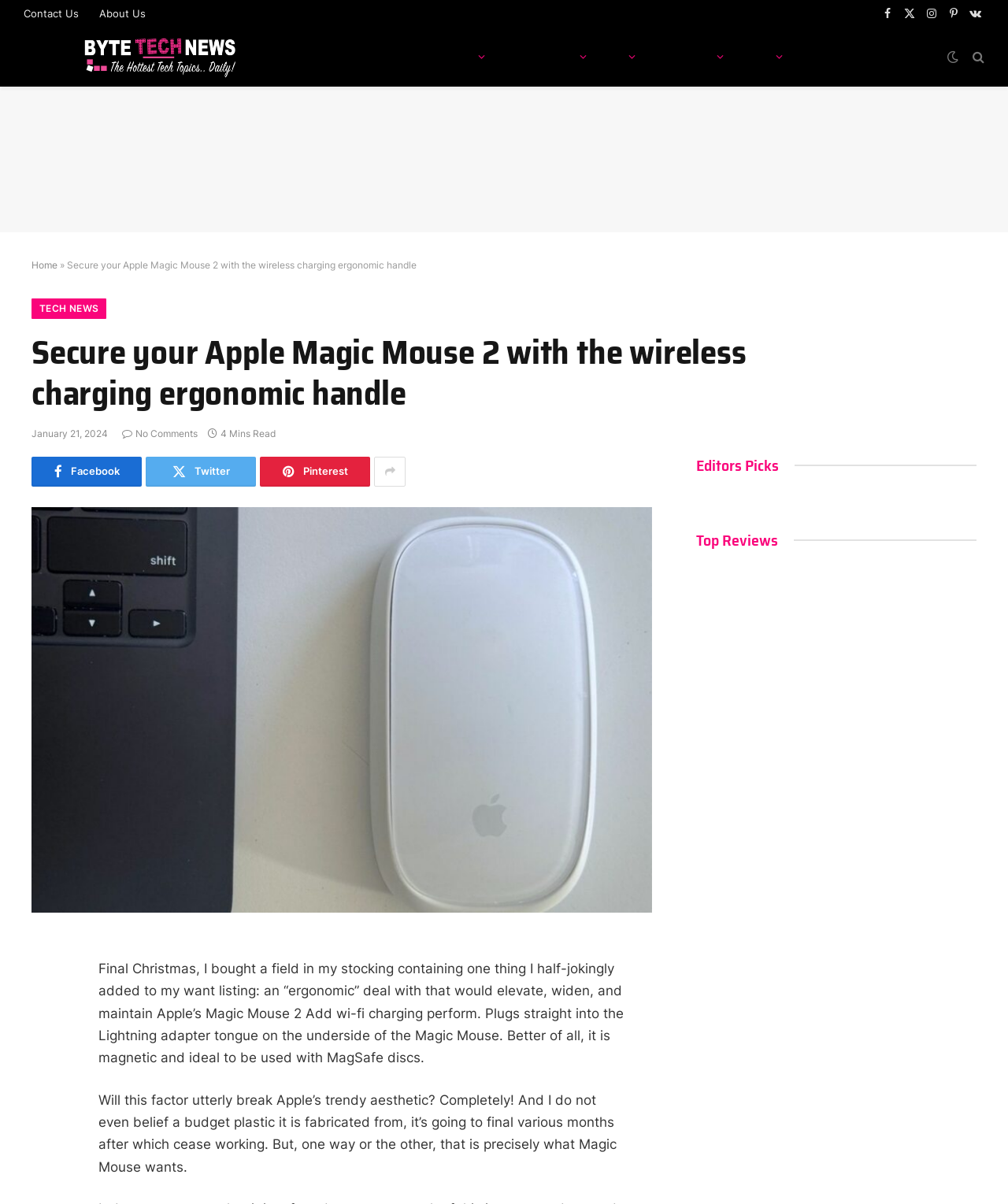Please identify the webpage's heading and generate its text content.

Secure your Apple Magic Mouse 2 with the wireless charging ergonomic handle